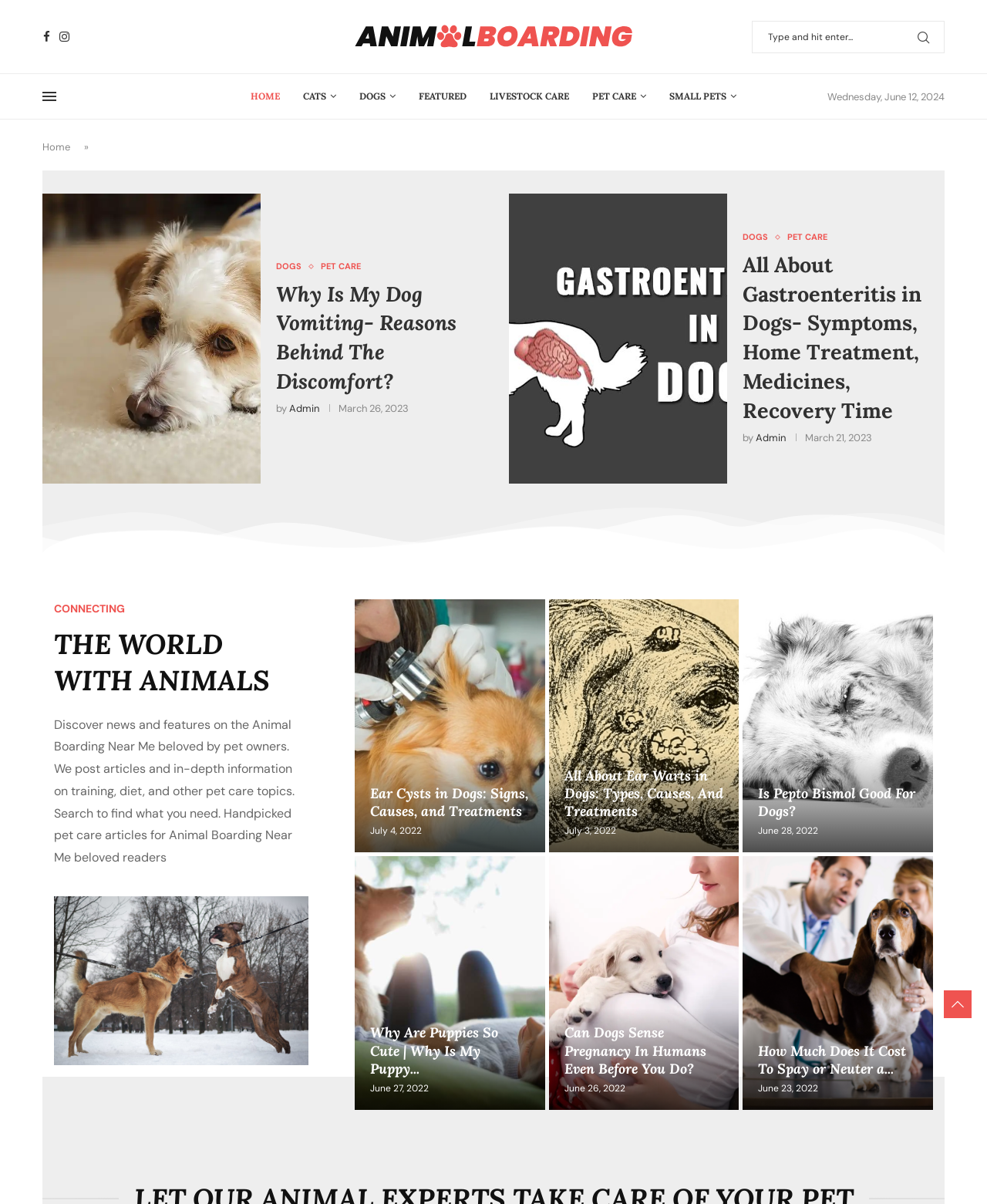What is the category of the article 'Ear Cysts in Dogs: Signs, Causes, and Treatments'?
Use the image to give a comprehensive and detailed response to the question.

I found the article 'Ear Cysts in Dogs: Signs, Causes, and Treatments' on the webpage and looked for the category associated with it. The category is mentioned as 'DOGS'.